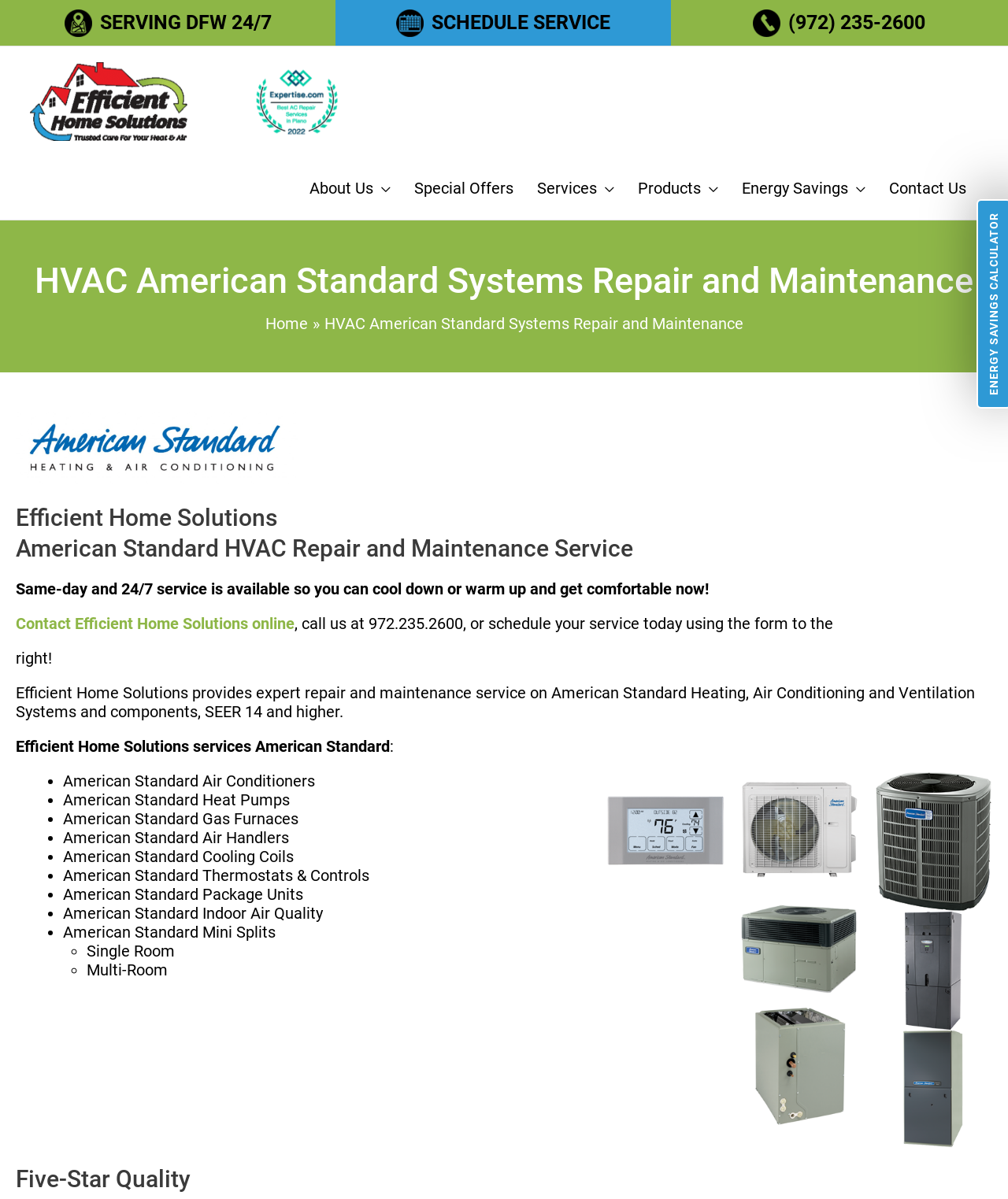Can you show the bounding box coordinates of the region to click on to complete the task described in the instruction: "Contact Efficient Home Solutions online"?

[0.016, 0.512, 0.292, 0.528]